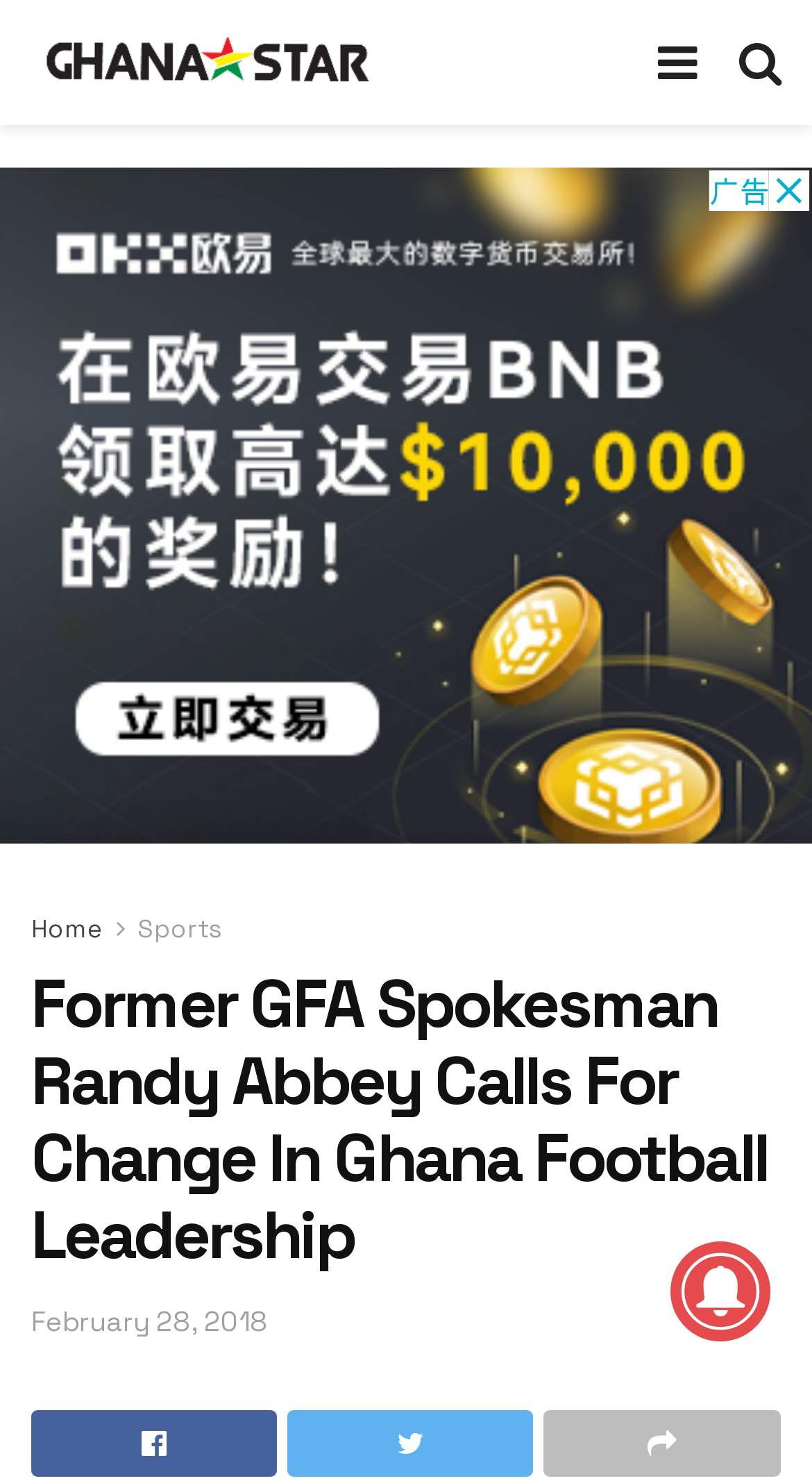Extract the top-level heading from the webpage and provide its text.

Former GFA Spokesman Randy Abbey Calls For Change In Ghana Football Leadership